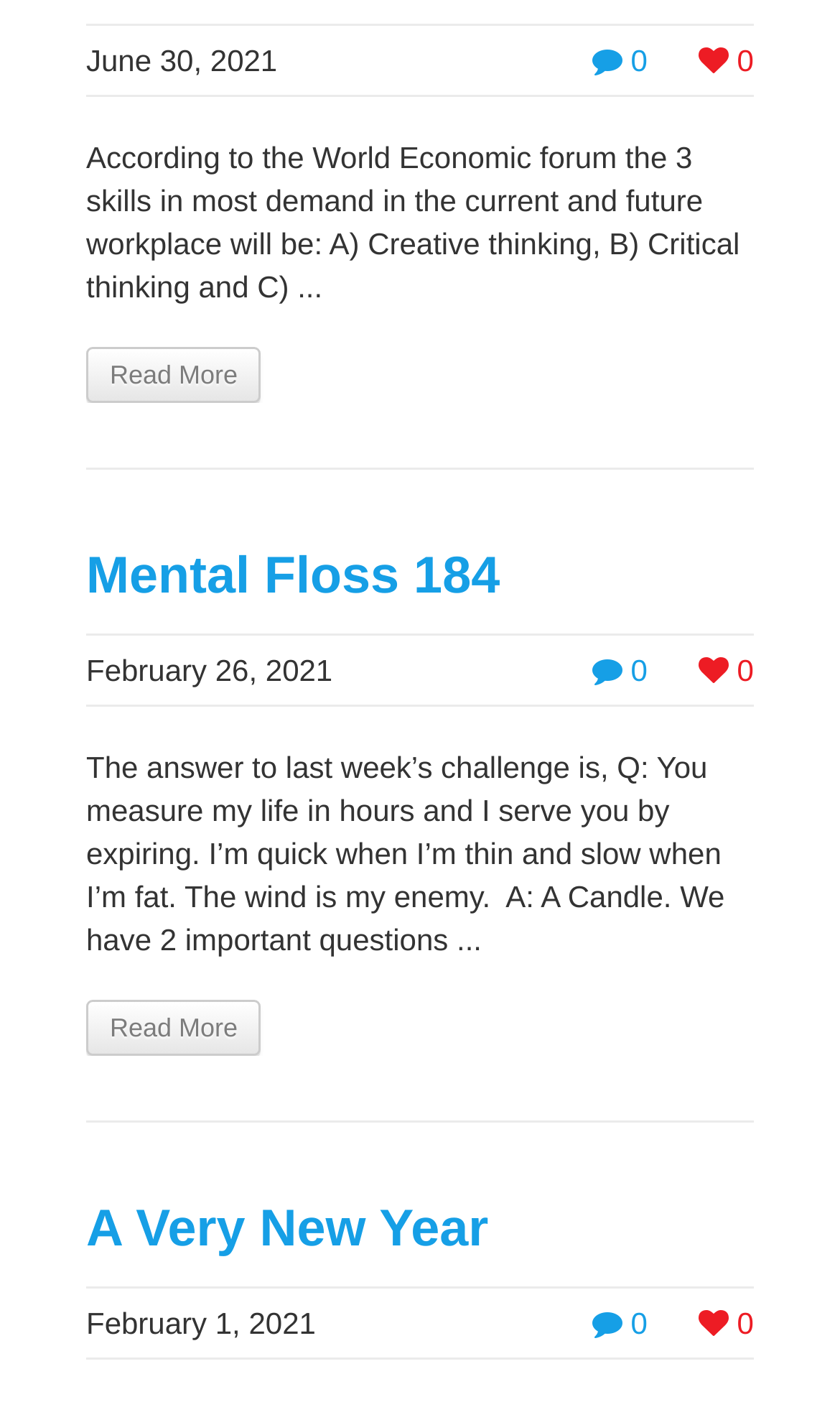What is the theme of the article with the date June 30, 2021?
Give a thorough and detailed response to the question.

I read the text associated with the article dated June 30, 2021, and found that it discusses the skills in demand in the current and future workplace, specifically creative thinking, critical thinking, and others.